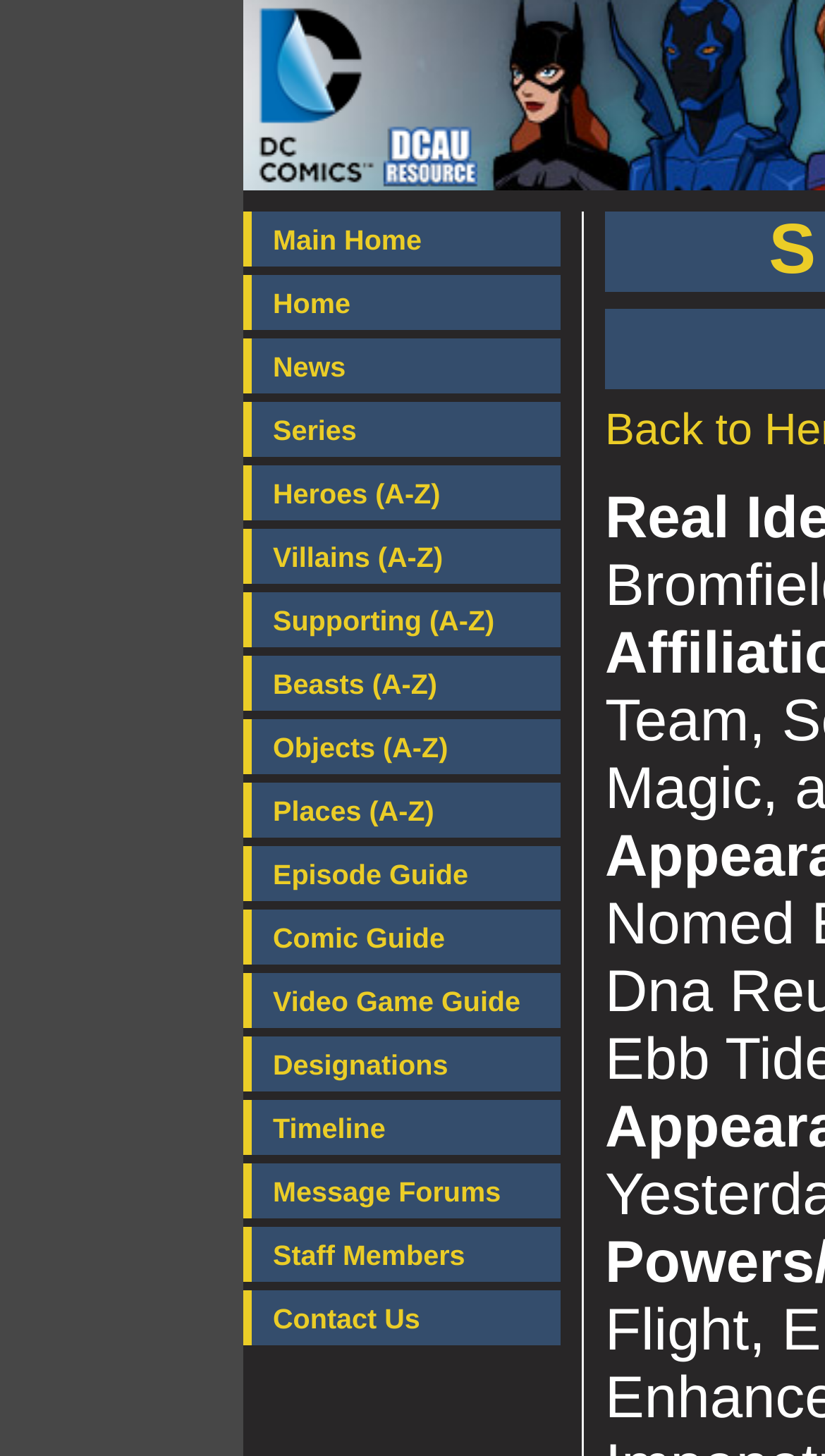Carefully examine the image and provide an in-depth answer to the question: How many categories are there for characters?

I looked at the main menu and found five categories for characters: Heroes, Villains, Supporting, Beasts, and Objects. These categories are listed in alphabetical order.